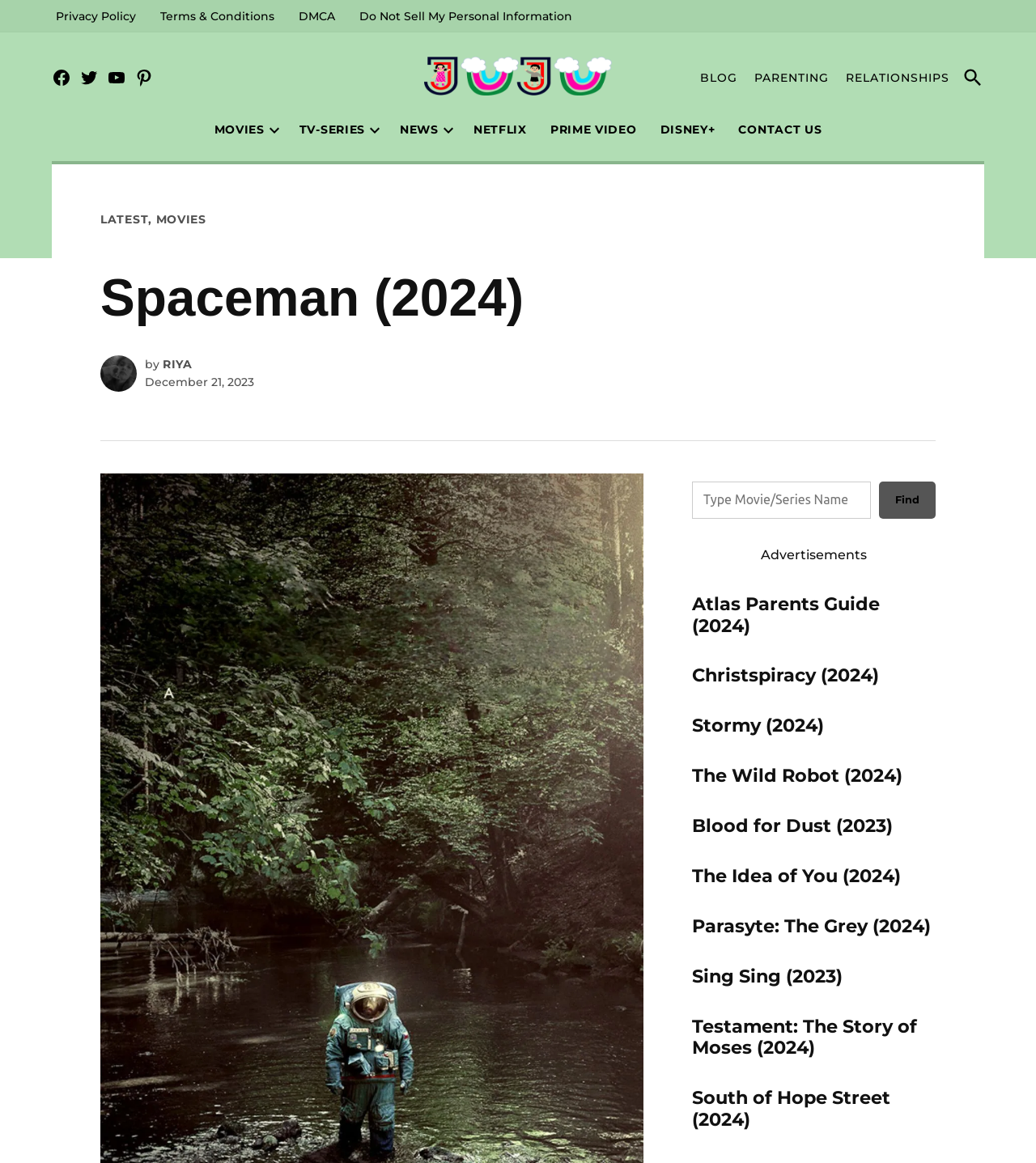Please specify the bounding box coordinates for the clickable region that will help you carry out the instruction: "Visit the Atlas Parents Guide (2024) page".

[0.668, 0.704, 0.903, 0.745]